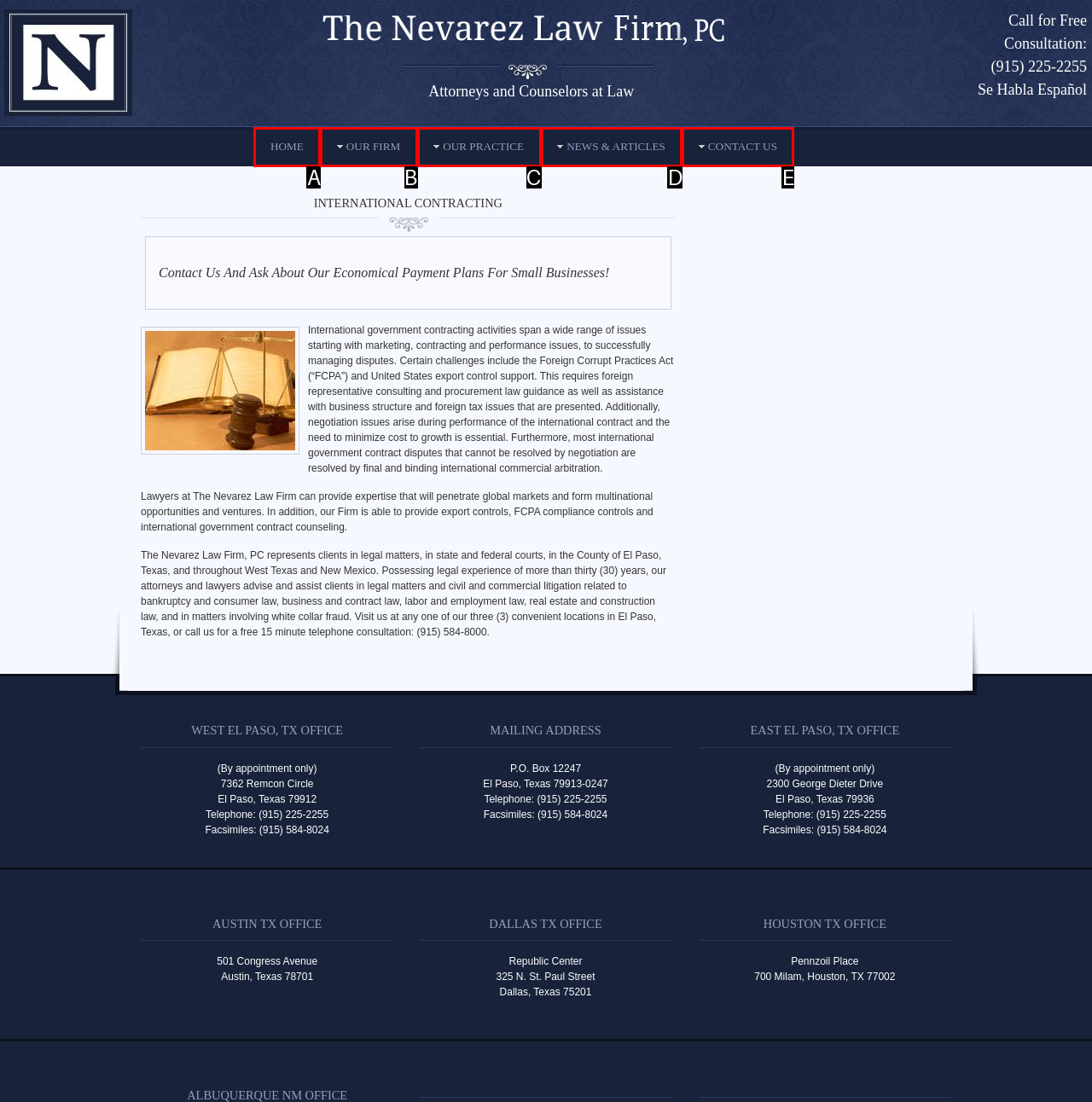Tell me which one HTML element best matches the description: News & Articles
Answer with the option's letter from the given choices directly.

D